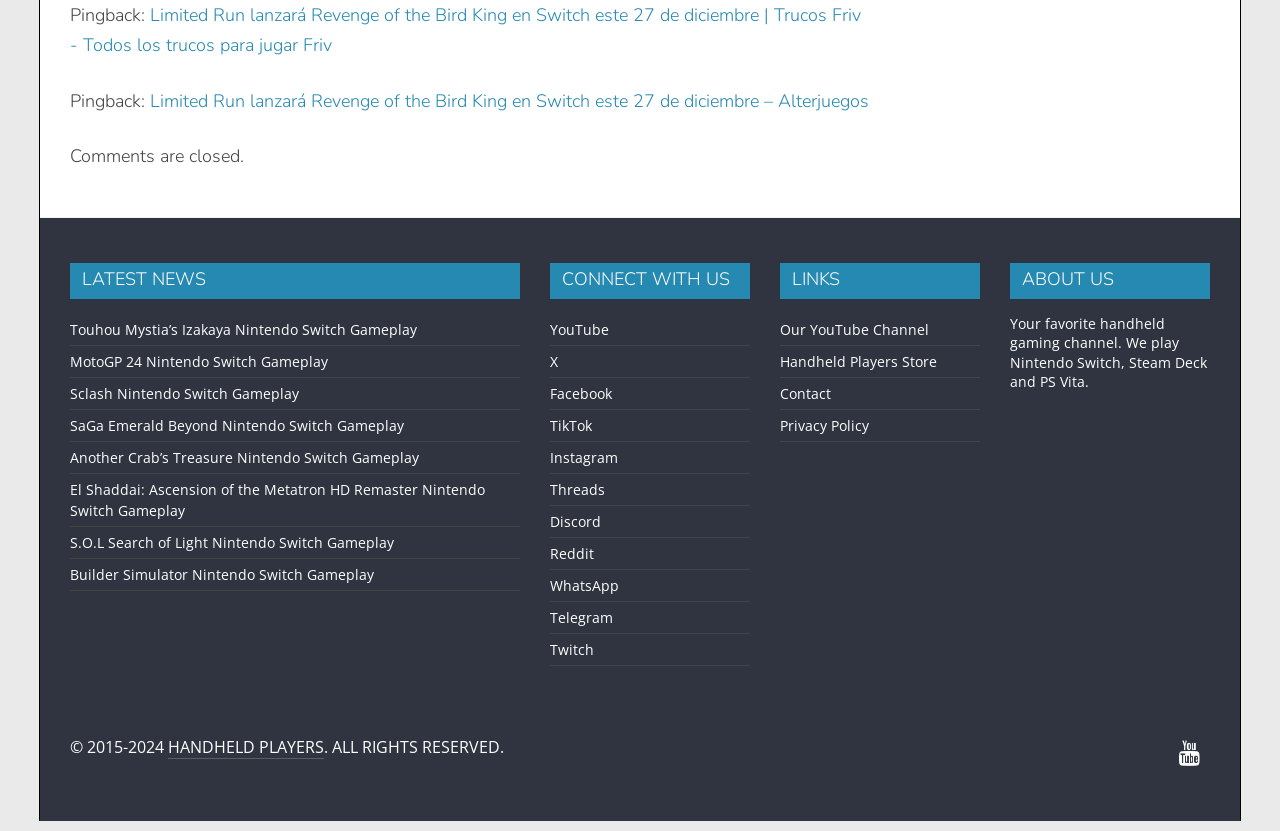Please predict the bounding box coordinates of the element's region where a click is necessary to complete the following instruction: "Connect with us on YouTube". The coordinates should be represented by four float numbers between 0 and 1, i.e., [left, top, right, bottom].

[0.43, 0.384, 0.476, 0.407]